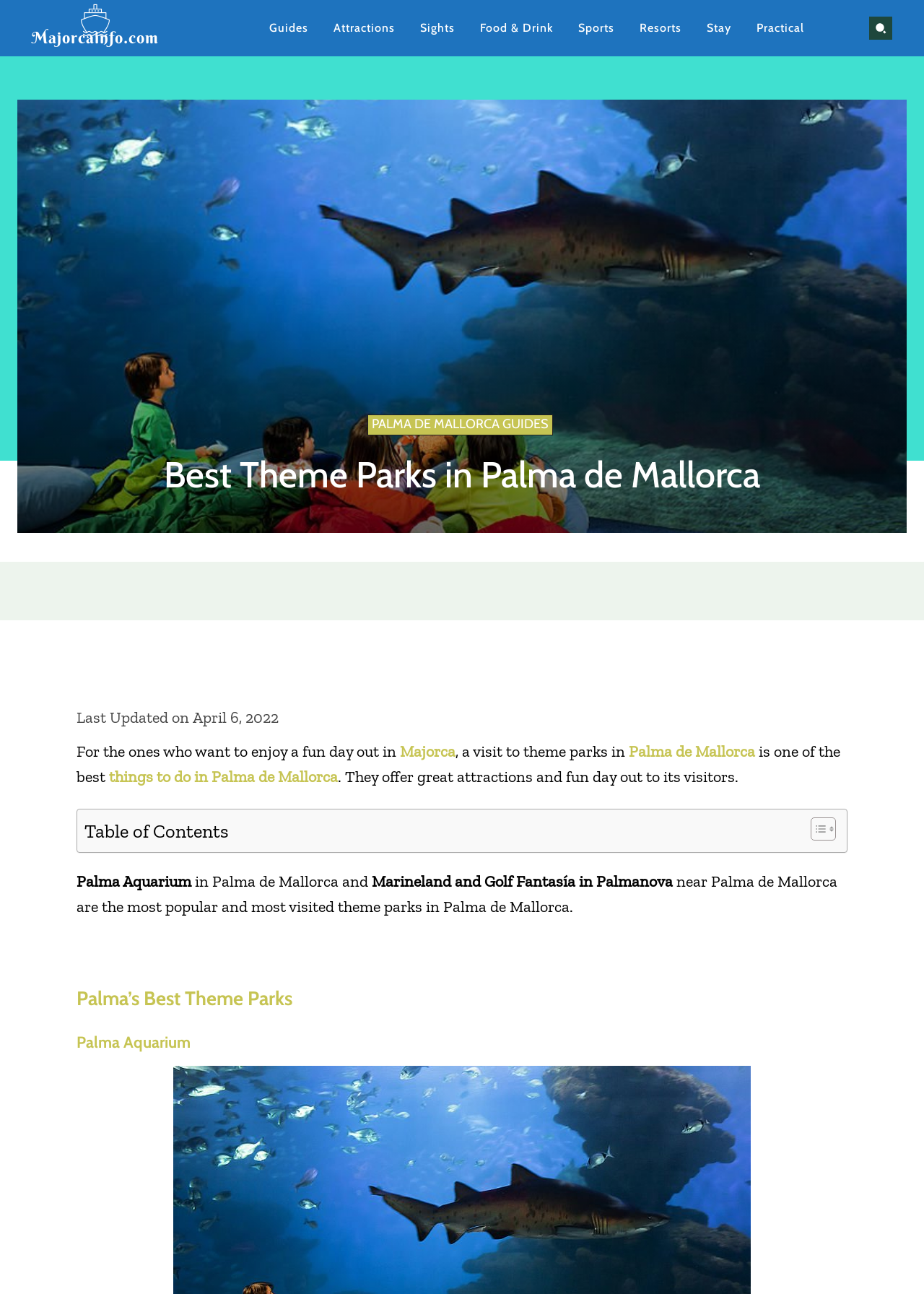Specify the bounding box coordinates of the element's region that should be clicked to achieve the following instruction: "Toggle the 'Table of Content'". The bounding box coordinates consist of four float numbers between 0 and 1, in the format [left, top, right, bottom].

[0.866, 0.631, 0.901, 0.65]